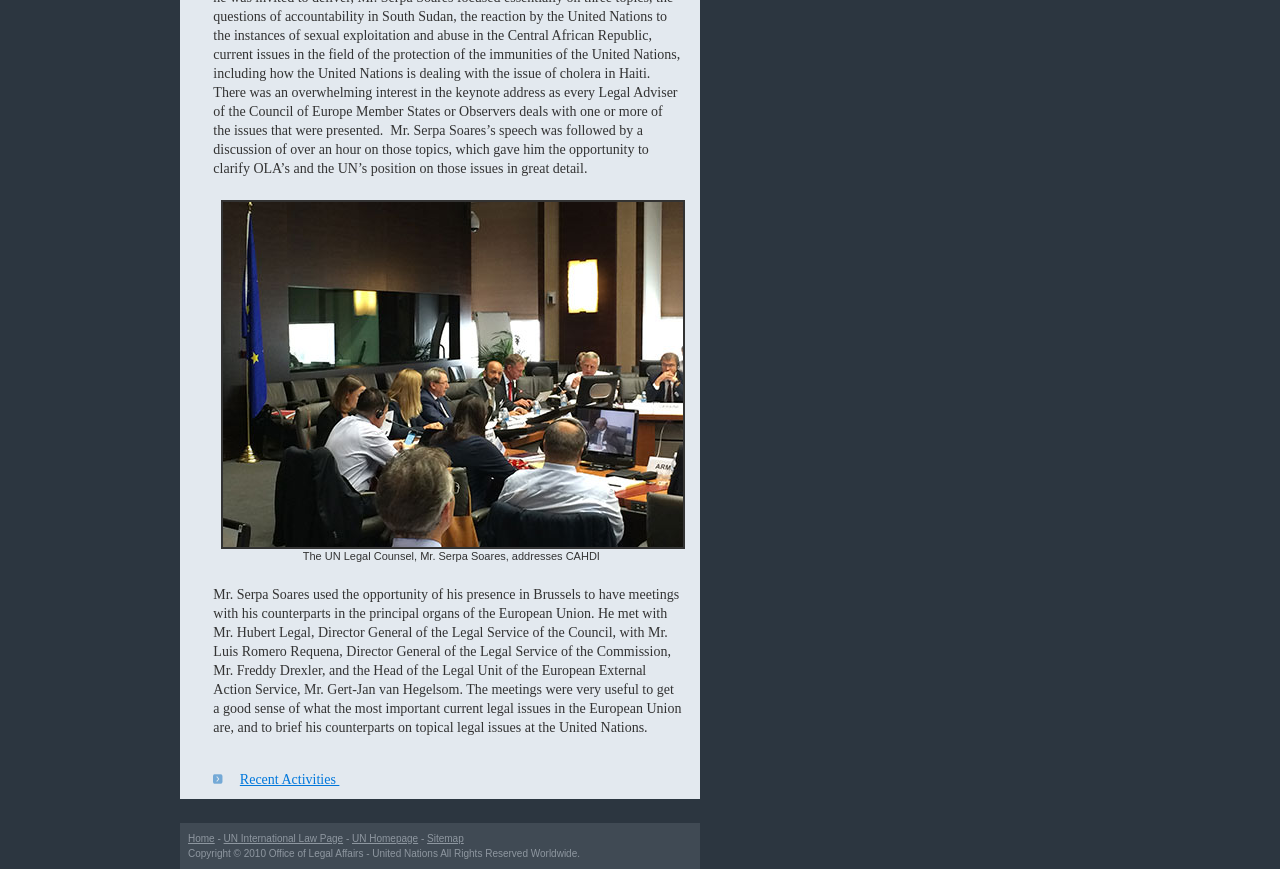Respond concisely with one word or phrase to the following query:
What is the copyright information at the bottom of the page?

2010 Office of Legal Affairs